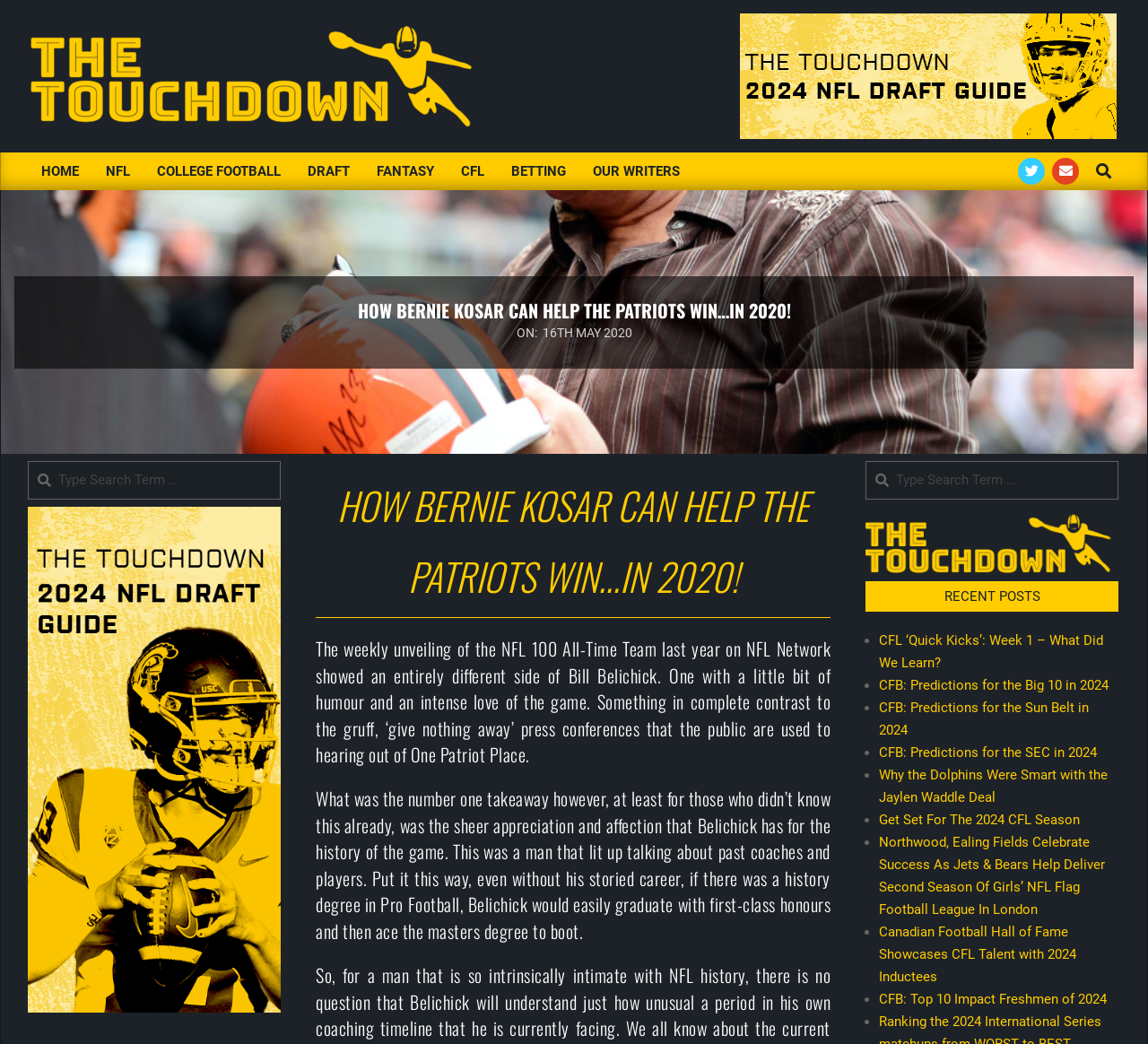Refer to the image and answer the question with as much detail as possible: What is the name of the website?

I determined the answer by looking at the top-left corner of the webpage, where the logo and website name 'The Touchdown' are located.